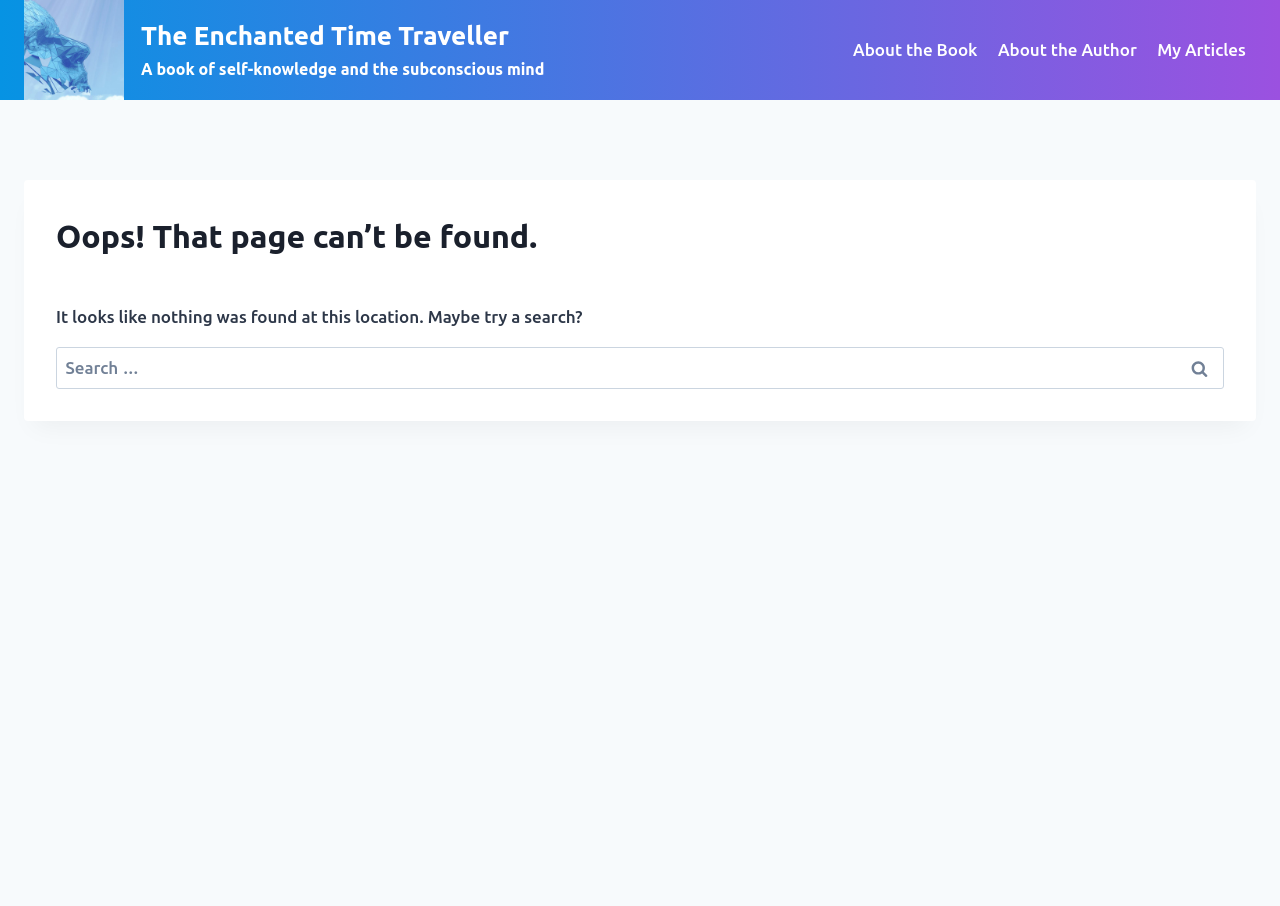Give a full account of the webpage's elements and their arrangement.

The webpage is titled "Page not found – The Enchanted Time Traveller". At the top-left corner, there is a link to "The Enchanted Time Traveller" with an accompanying image of the same name. 

On the top-right side, there is a primary navigation menu with three links: "About the Book", "About the Author", and "My Articles", arranged horizontally from left to right.

The main content area is divided into two sections. The top section contains a header with a heading that reads "Oops! That page can’t be found." Below this heading, there is a paragraph of text that says "It looks like nothing was found at this location. Maybe try a search?" 

The bottom section of the main content area is a search box with a label "Search for:" and a button labeled "Search" on the right side.